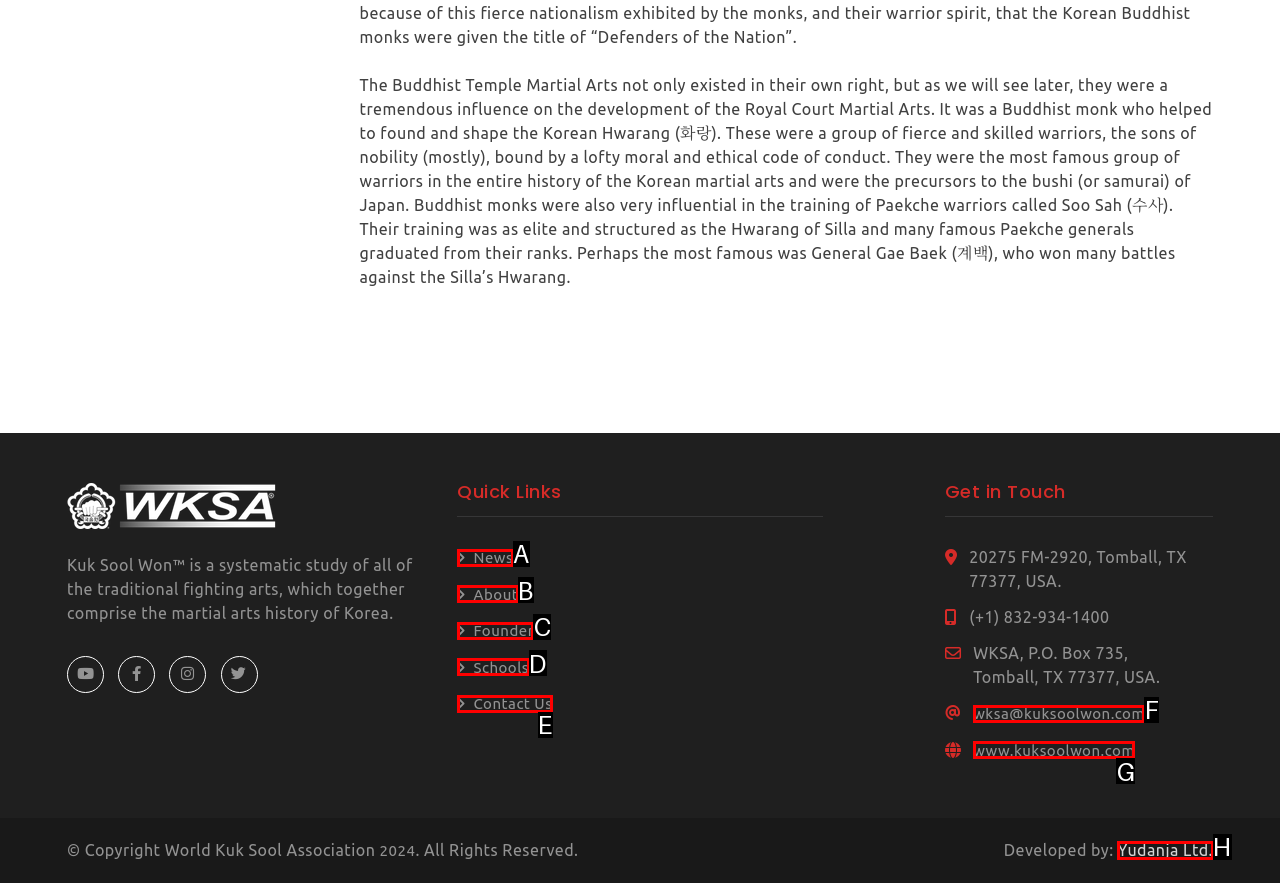With the provided description: News, select the most suitable HTML element. Respond with the letter of the selected option.

A